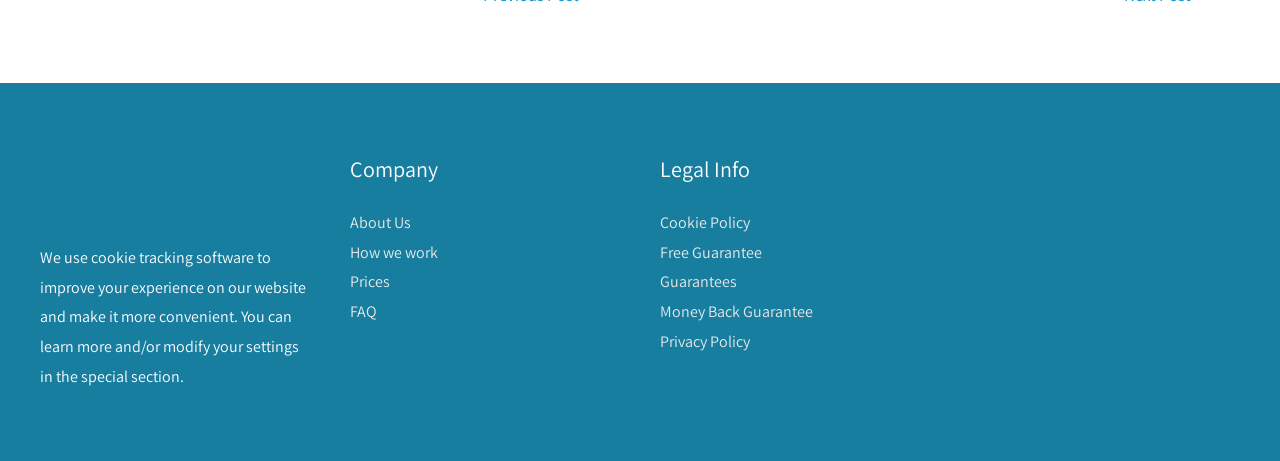Find the bounding box coordinates of the clickable element required to execute the following instruction: "Click on About Us". Provide the coordinates as four float numbers between 0 and 1, i.e., [left, top, right, bottom].

[0.273, 0.46, 0.321, 0.505]